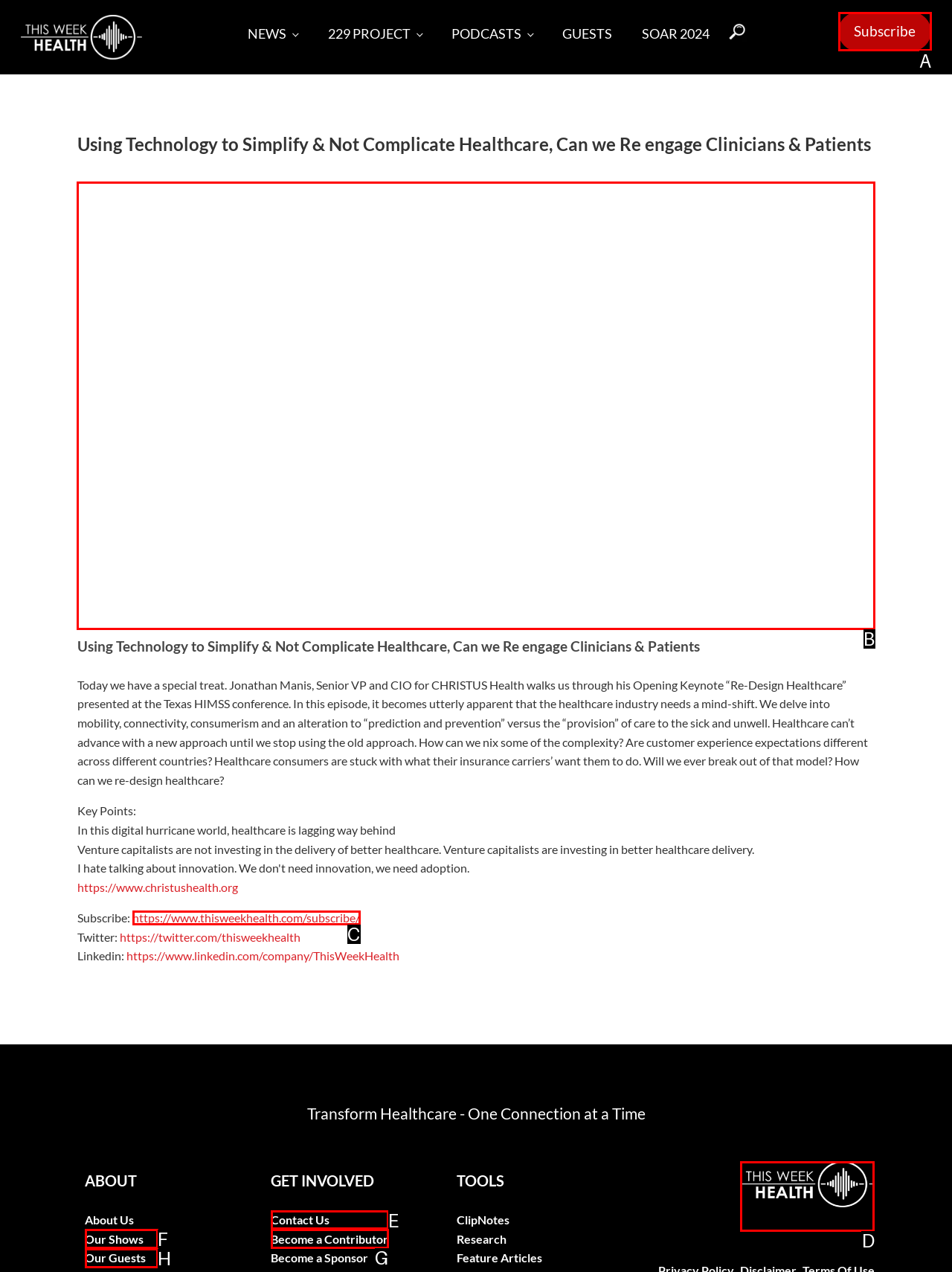Identify the correct UI element to click for the following task: Watch the YouTube video Choose the option's letter based on the given choices.

B